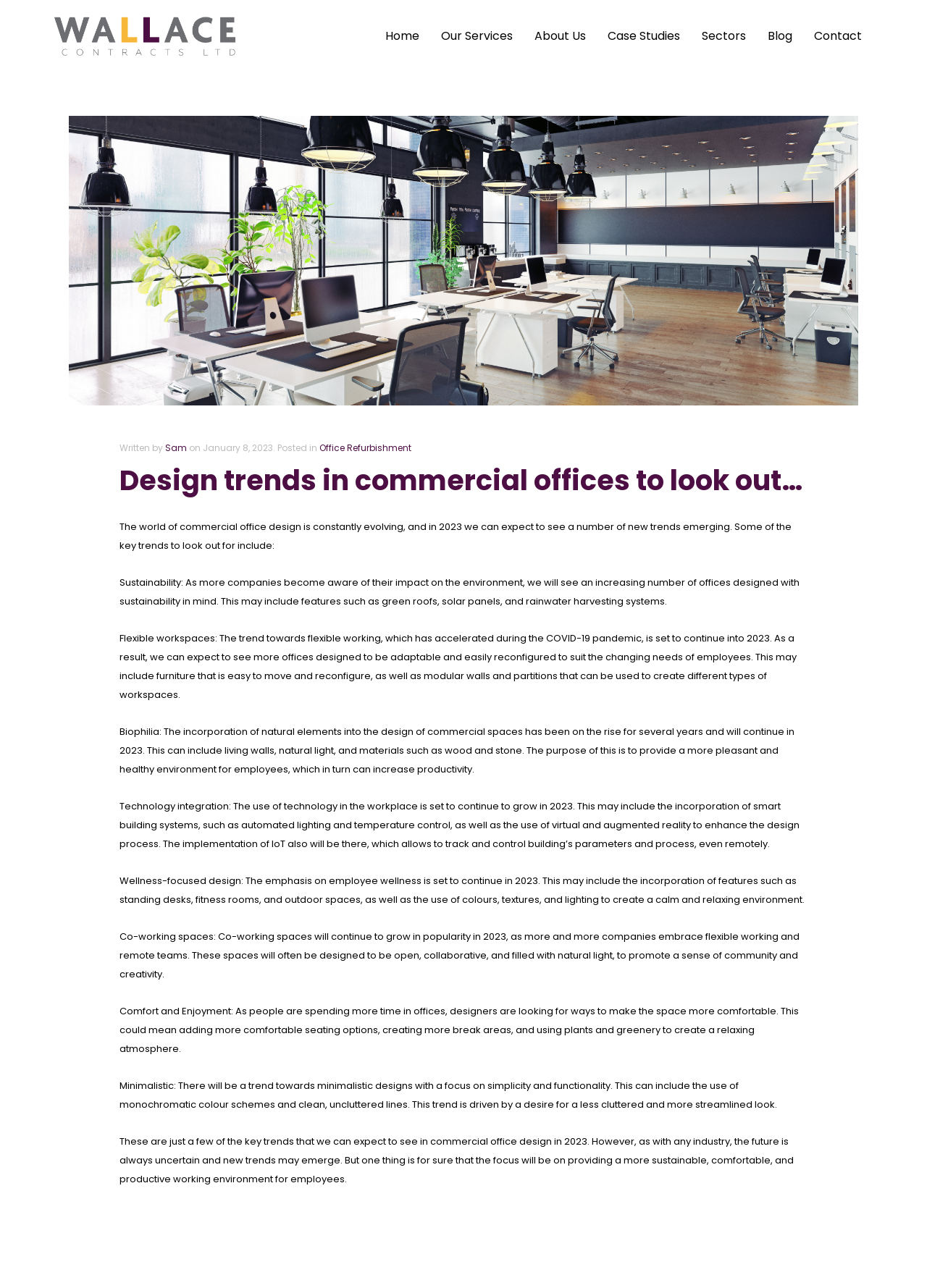Give the bounding box coordinates for this UI element: "Blog". The coordinates should be four float numbers between 0 and 1, arranged as [left, top, right, bottom].

[0.816, 0.0, 0.866, 0.056]